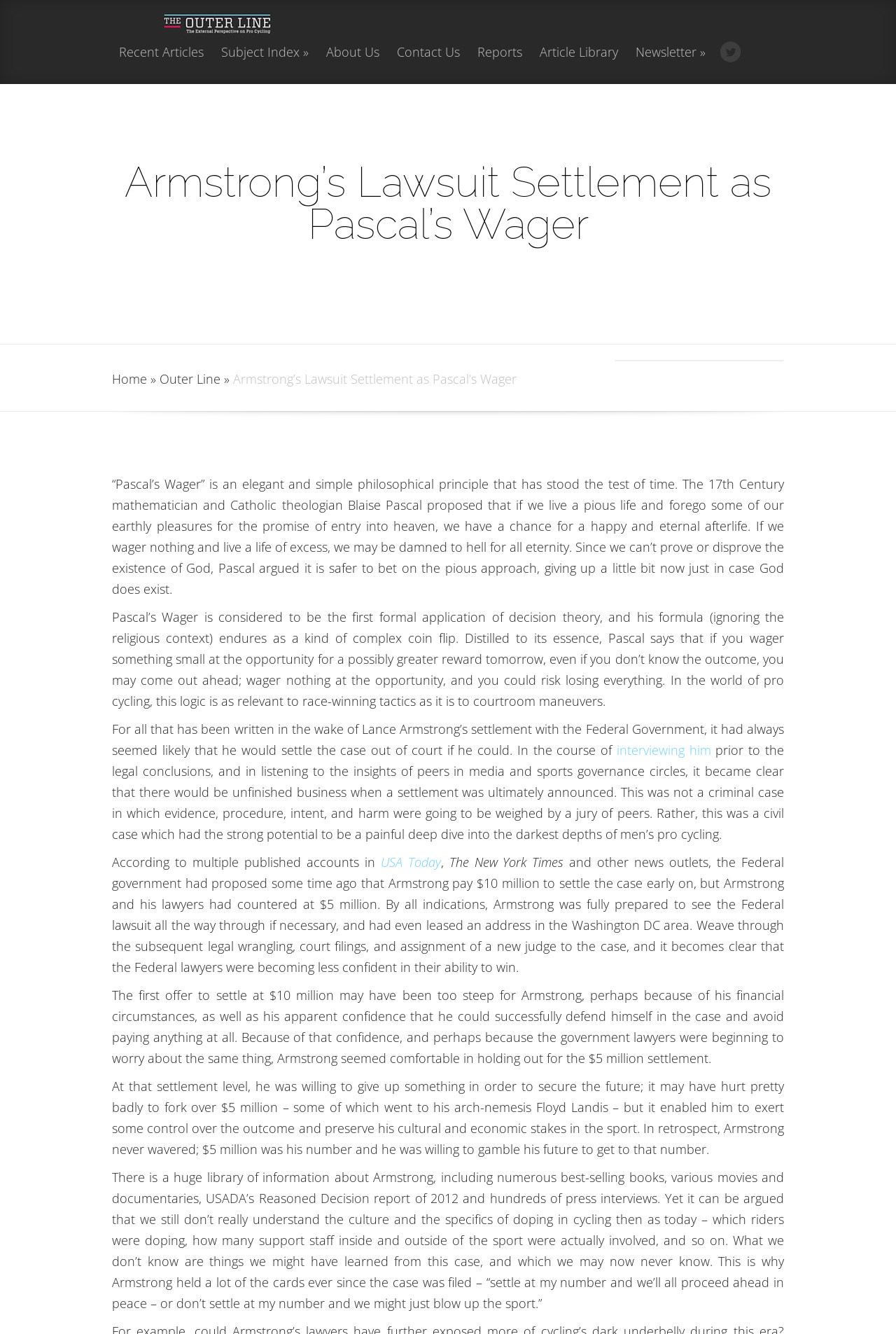Identify the bounding box coordinates of the specific part of the webpage to click to complete this instruction: "View the Shop Collections".

None